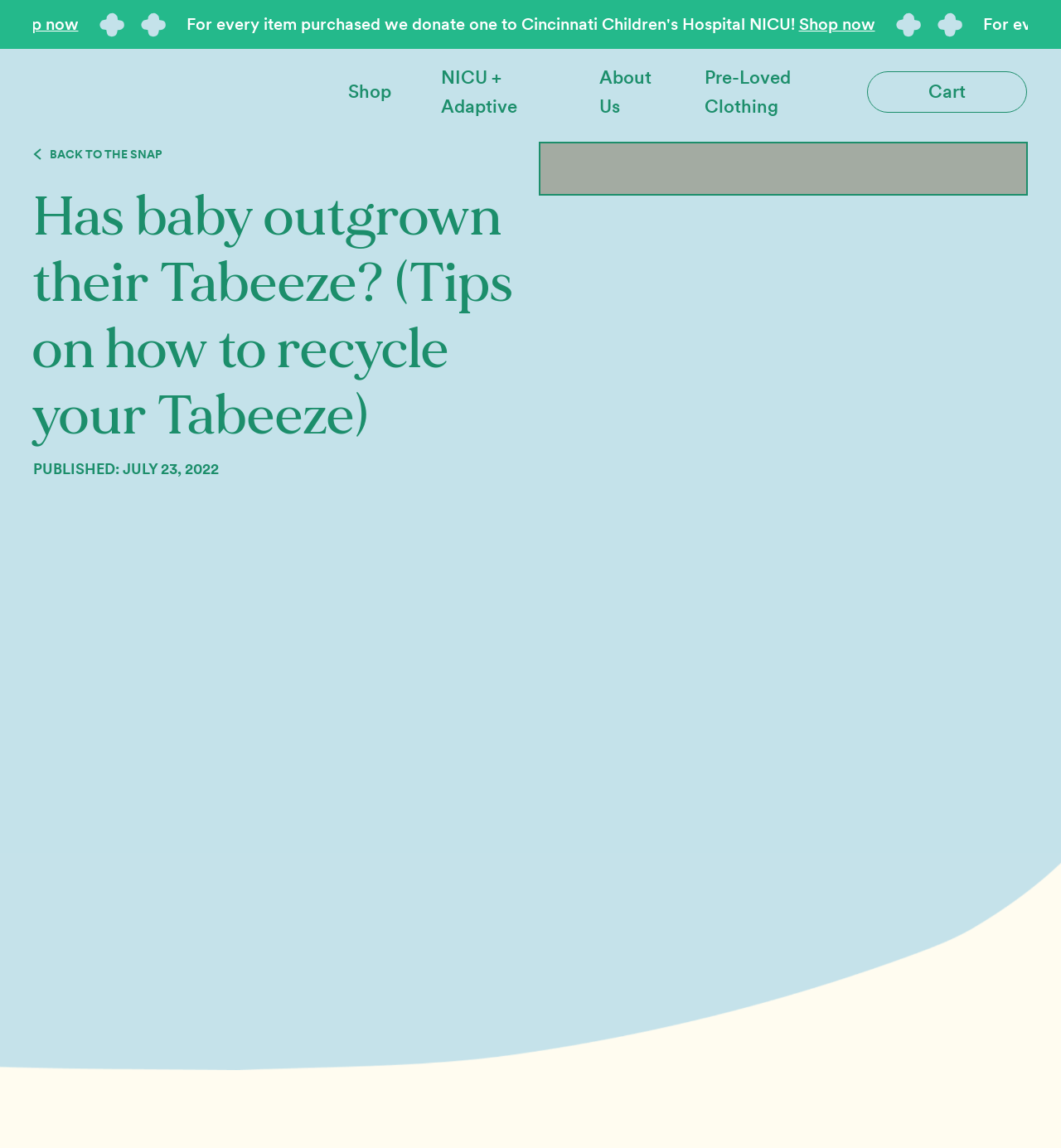How many 'Shop now' links are on the page?
Based on the visual, give a brief answer using one word or a short phrase.

2